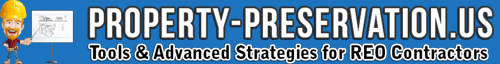What is the purpose of the site according to the slogan?
Give a comprehensive and detailed explanation for the question.

The slogan 'Tools & Advanced Strategies for REO Contractors' indicates that the site's purpose is to provide resources, tools, and strategies specifically tailored for professionals in property preservation, which are REO contractors.